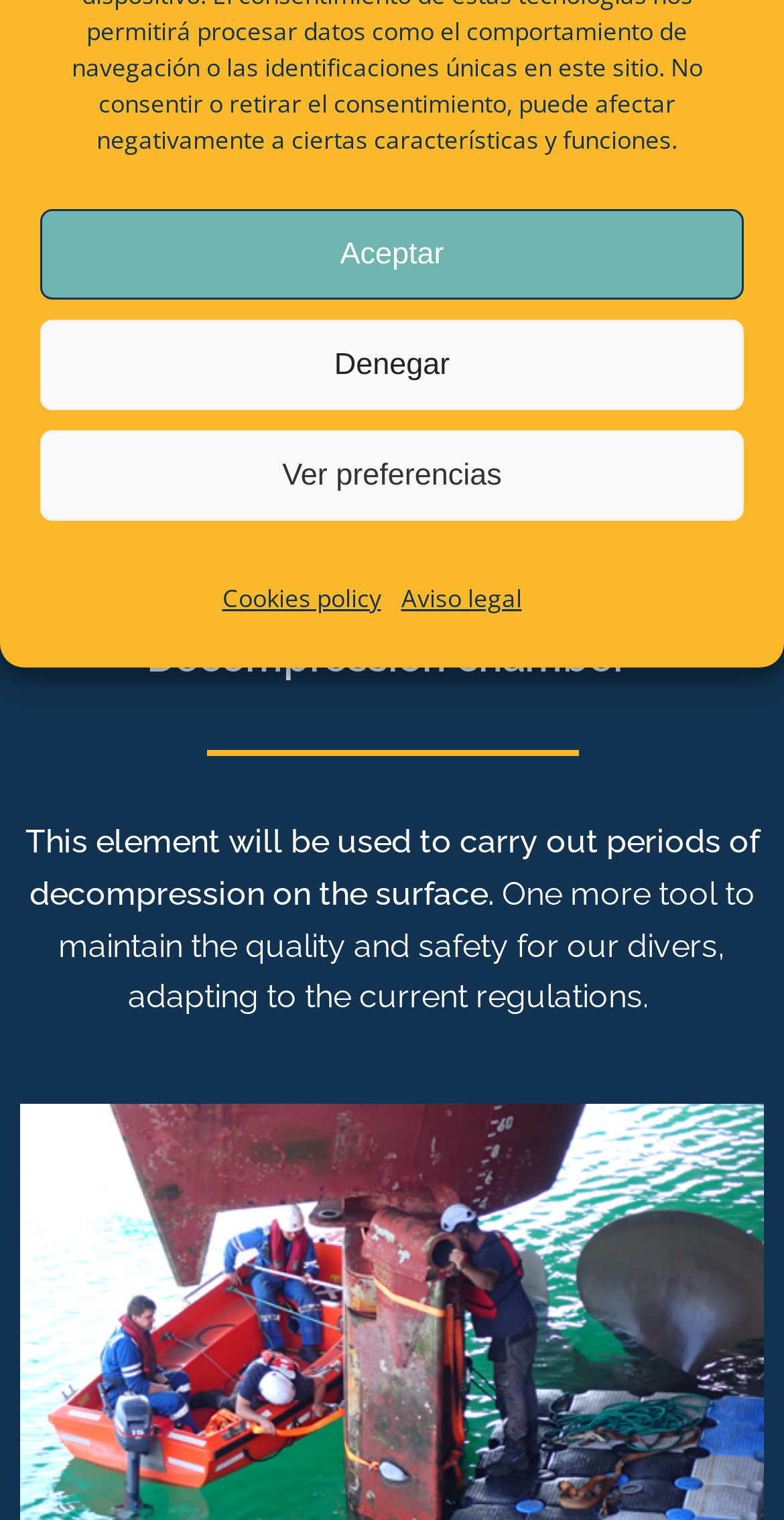Determine the bounding box for the UI element as described: "Denegar". The coordinates should be represented as four float numbers between 0 and 1, formatted as [left, top, right, bottom].

[0.051, 0.21, 0.949, 0.27]